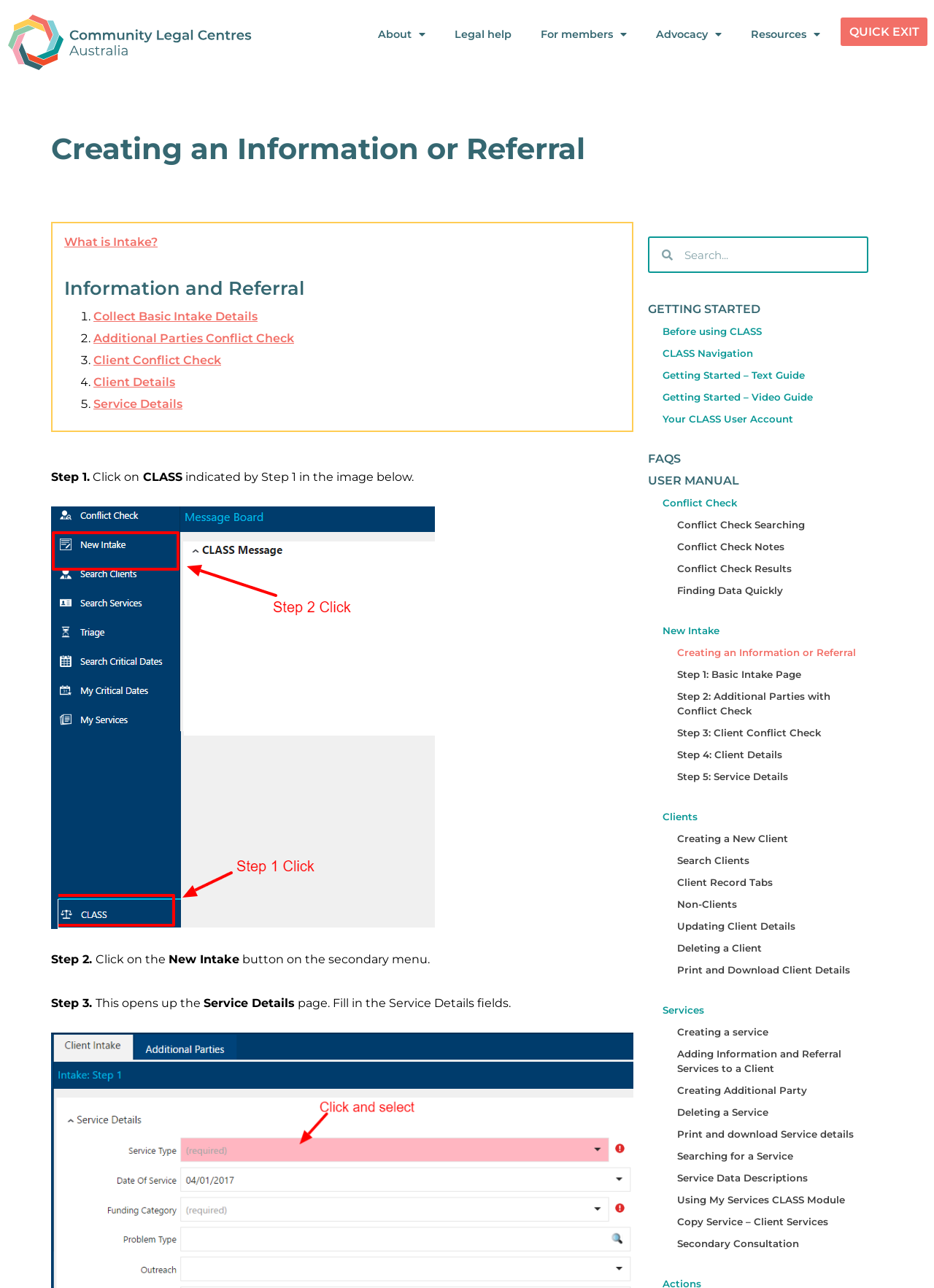Please find the bounding box coordinates of the clickable region needed to complete the following instruction: "Click on 'Clients'". The bounding box coordinates must consist of four float numbers between 0 and 1, i.e., [left, top, right, bottom].

[0.709, 0.629, 0.747, 0.639]